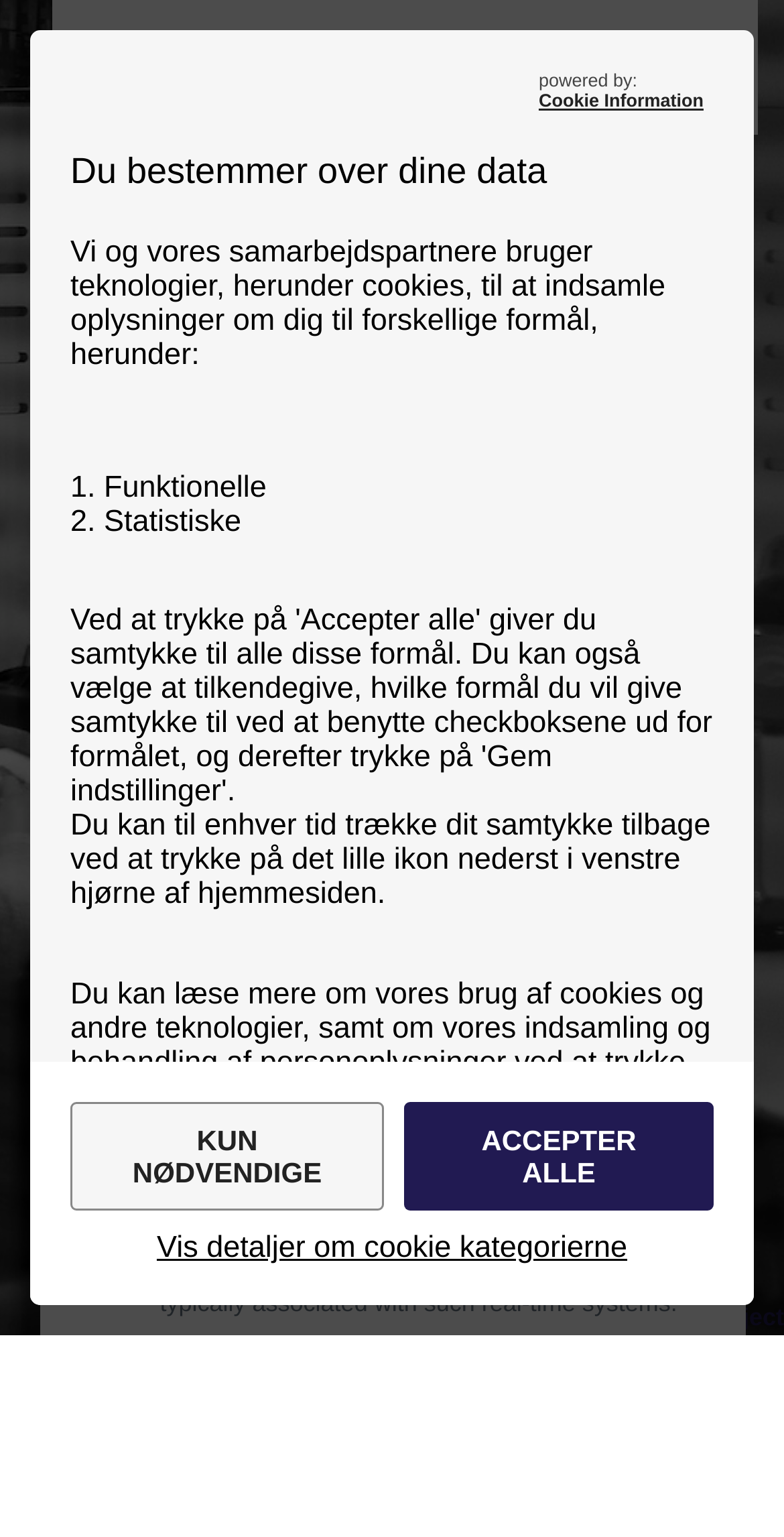Determine the bounding box coordinates of the clickable area required to perform the following instruction: "Share on Facebook". The coordinates should be represented as four float numbers between 0 and 1: [left, top, right, bottom].

None